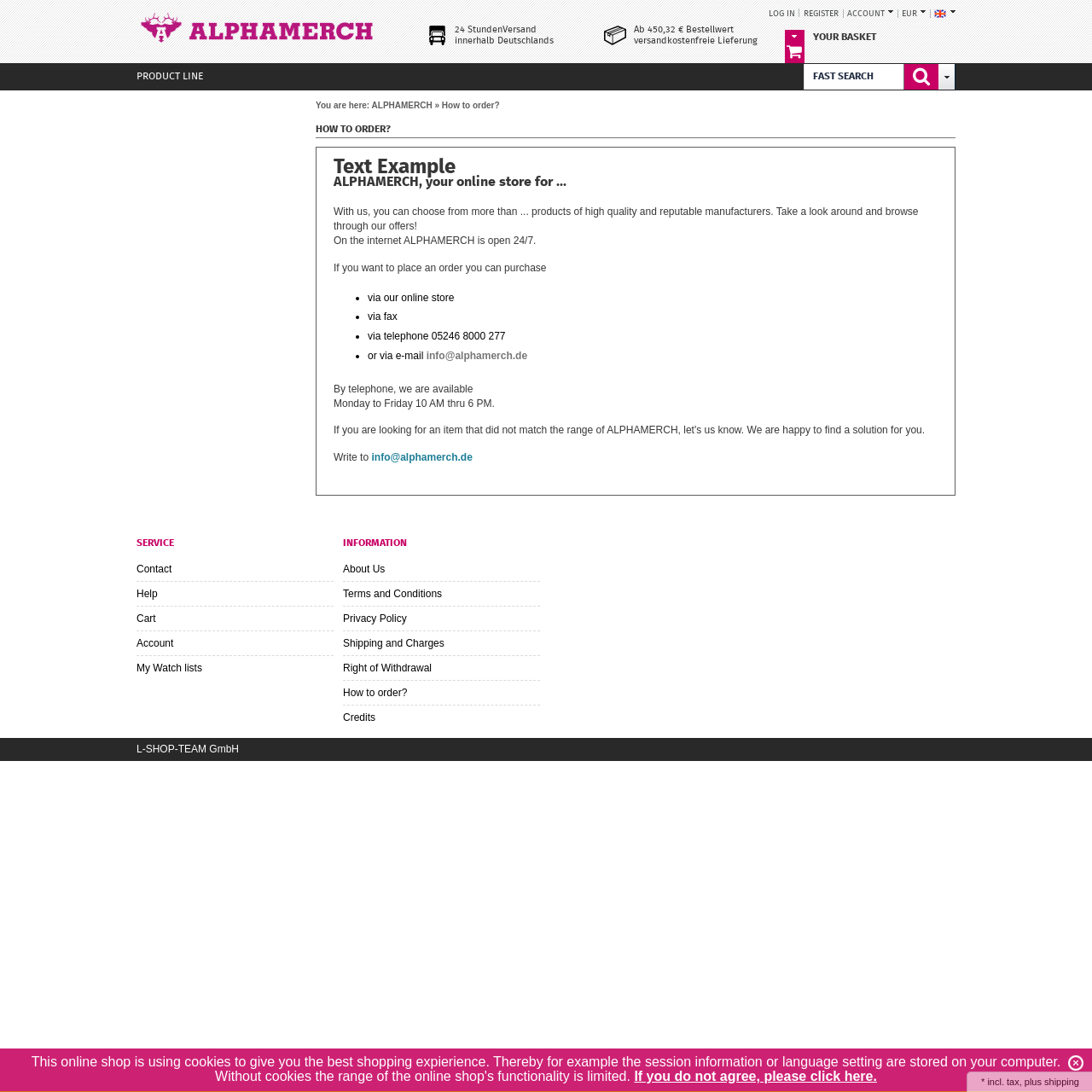What is the name of the online store?
Please look at the screenshot and answer using one word or phrase.

OXID Surf and Kite Shop